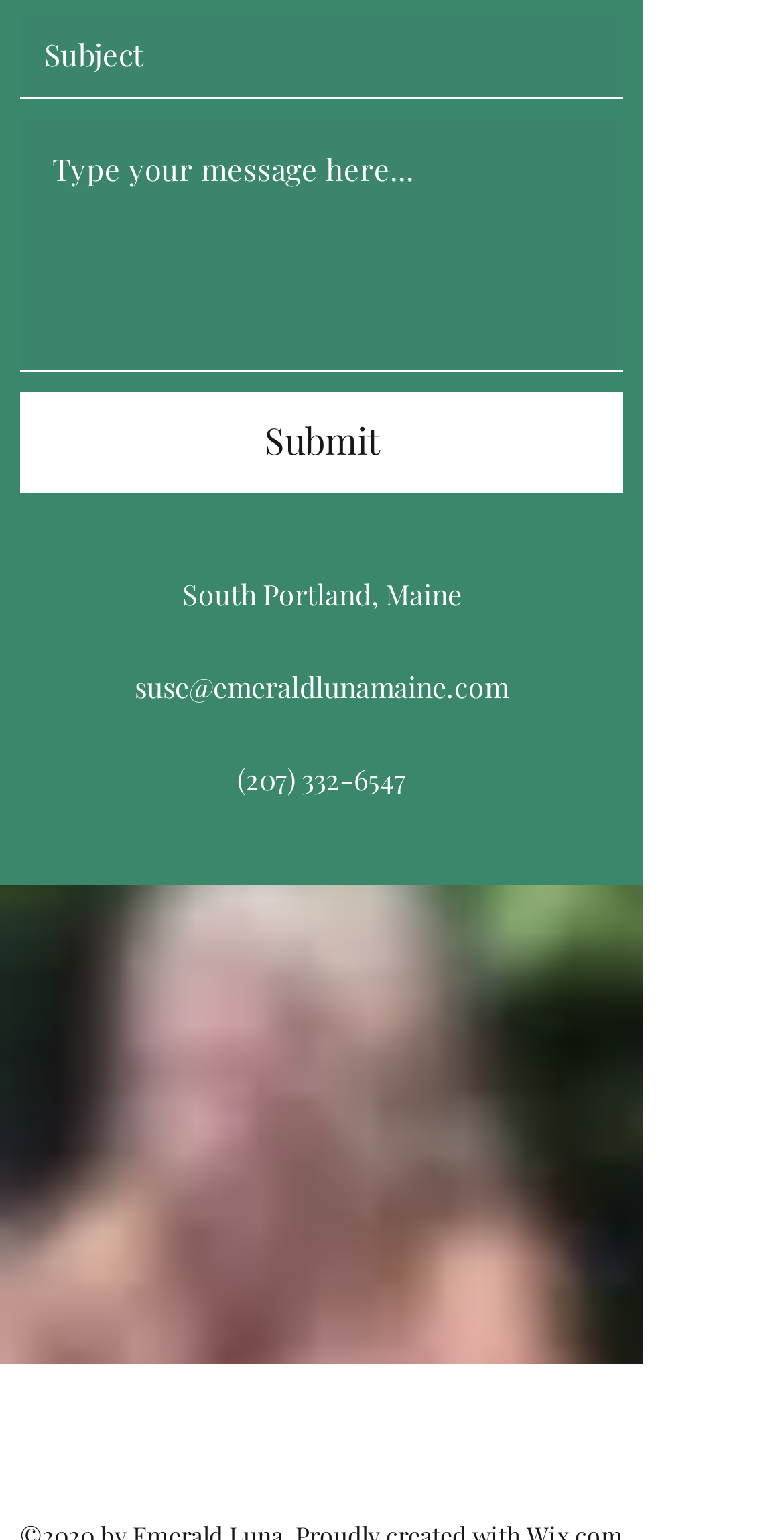Based on the image, provide a detailed response to the question:
What is the location mentioned on the webpage?

The location 'South Portland, Maine' is mentioned on the webpage as a static text element with bounding box coordinates [0.232, 0.373, 0.588, 0.398].